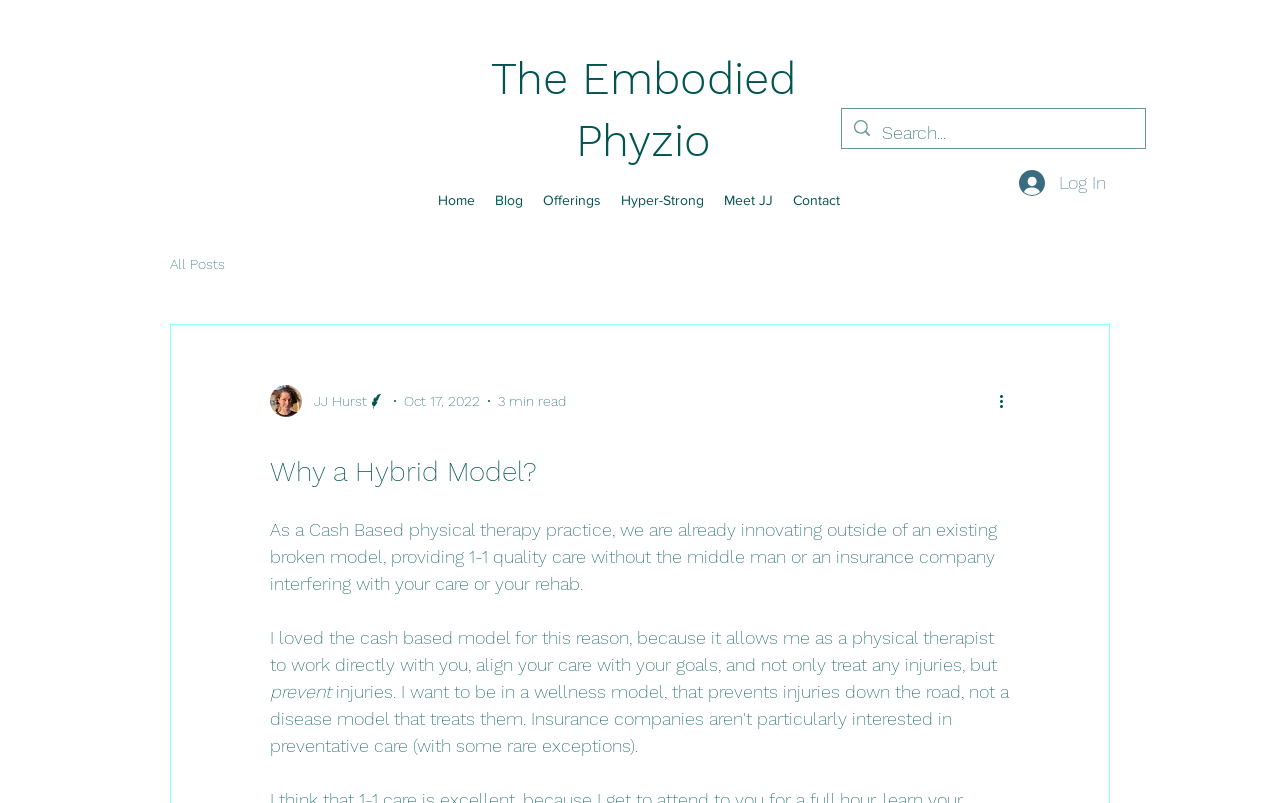Provide the bounding box coordinates of the area you need to click to execute the following instruction: "read all posts".

[0.133, 0.319, 0.176, 0.339]